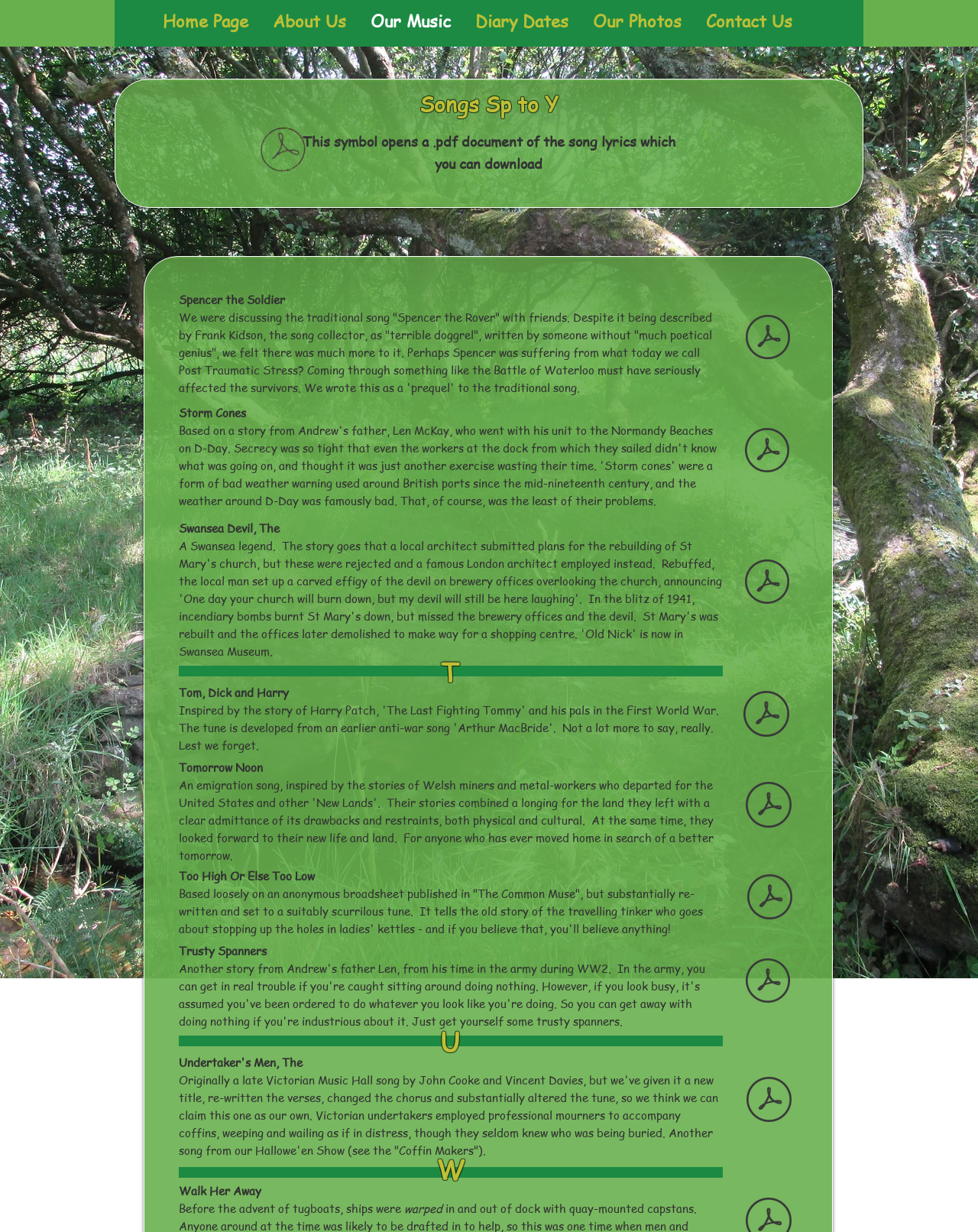Give a one-word or phrase response to the following question: What is the theme of the songs on this webpage?

Folk music